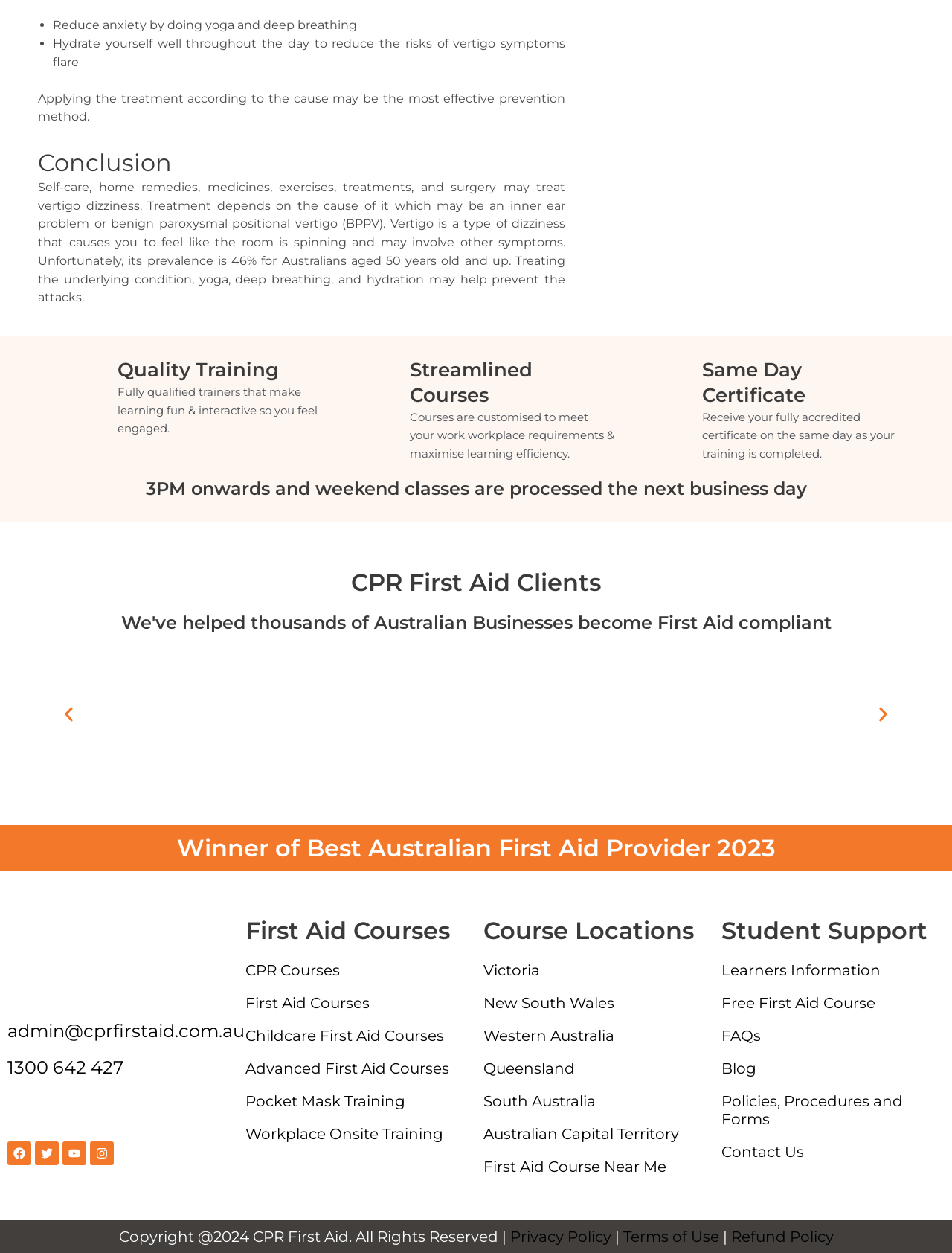Indicate the bounding box coordinates of the element that needs to be clicked to satisfy the following instruction: "Click the 'Same Day Certificate' heading". The coordinates should be four float numbers between 0 and 1, i.e., [left, top, right, bottom].

[0.738, 0.286, 0.953, 0.326]